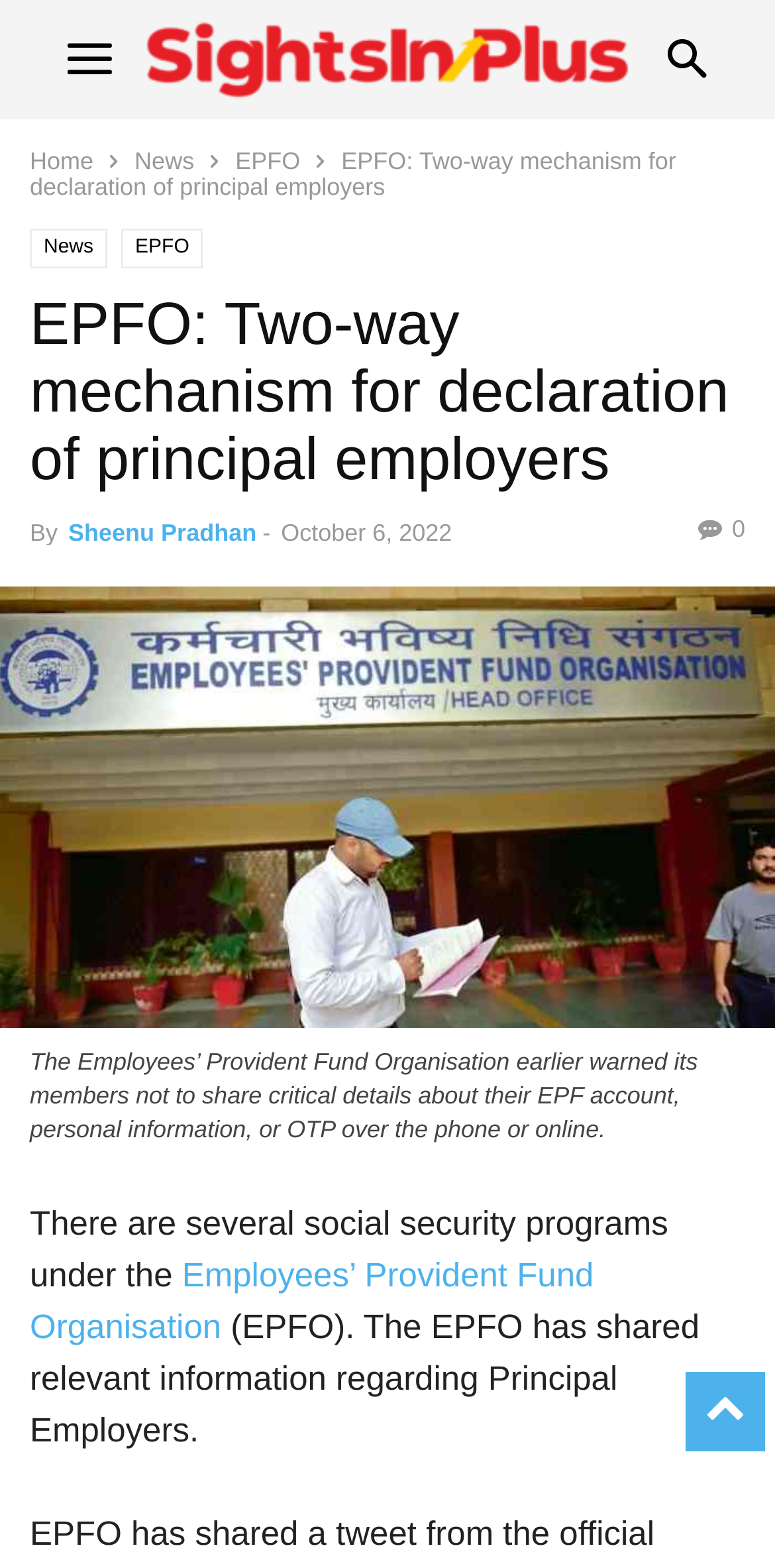Answer the question in one word or a short phrase:
What is the functionality mentioned in the article?

Principal Employers’ Functionality